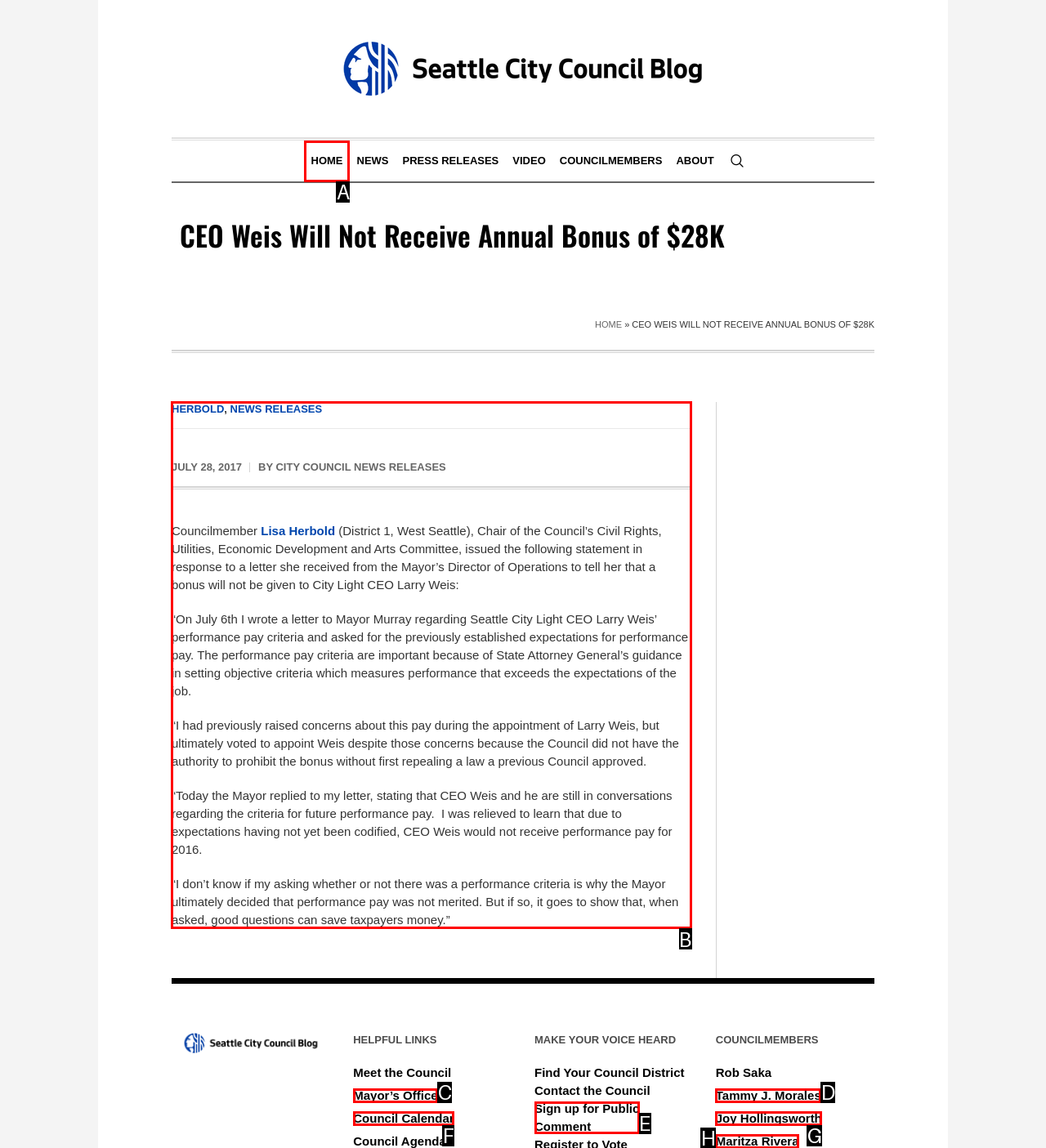For the instruction: Click on the 'Admin' link, which HTML element should be clicked?
Respond with the letter of the appropriate option from the choices given.

None